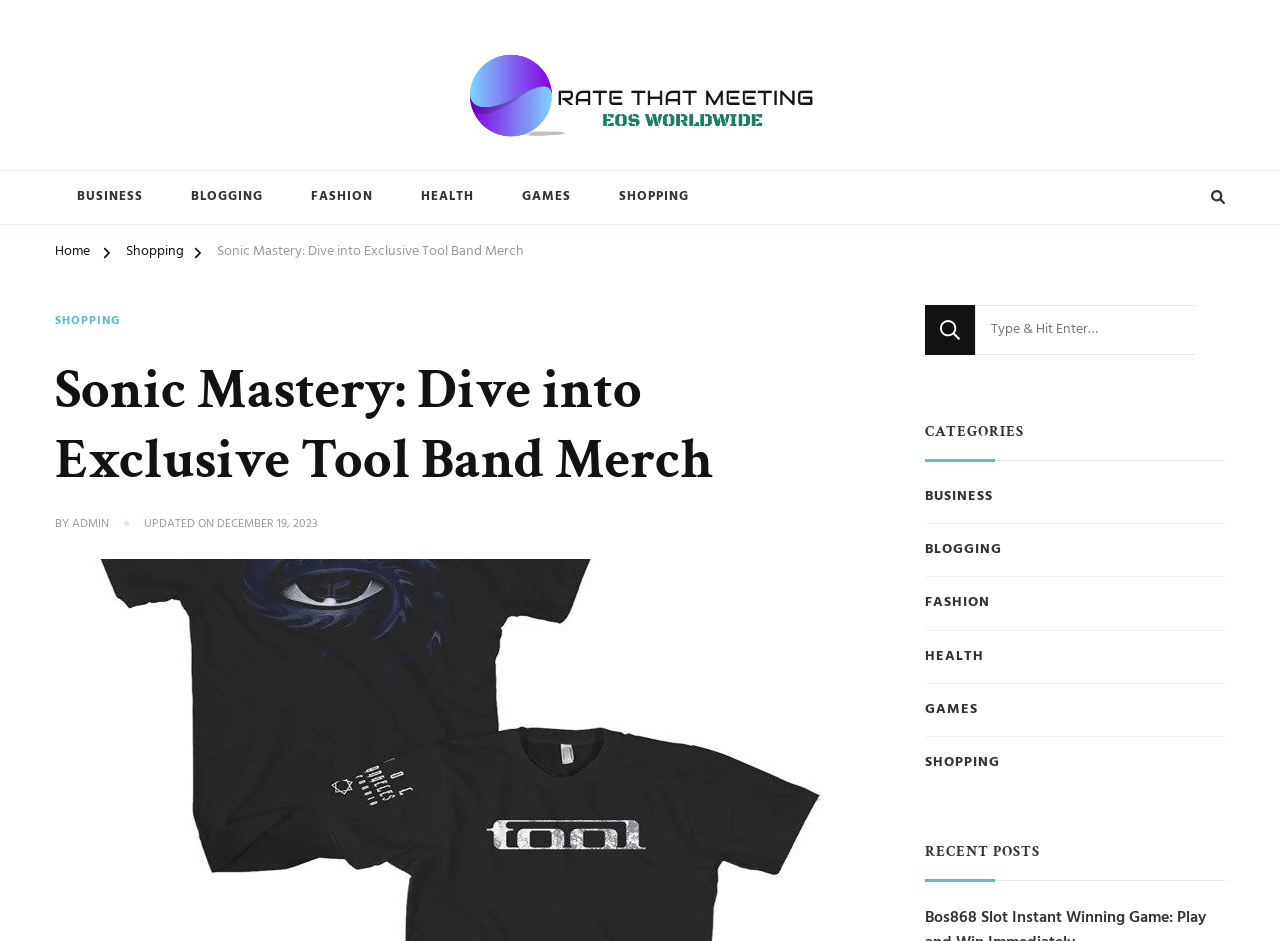Please identify the bounding box coordinates of the element that needs to be clicked to perform the following instruction: "Visit Rate That Meeting".

[0.363, 0.032, 0.637, 0.149]